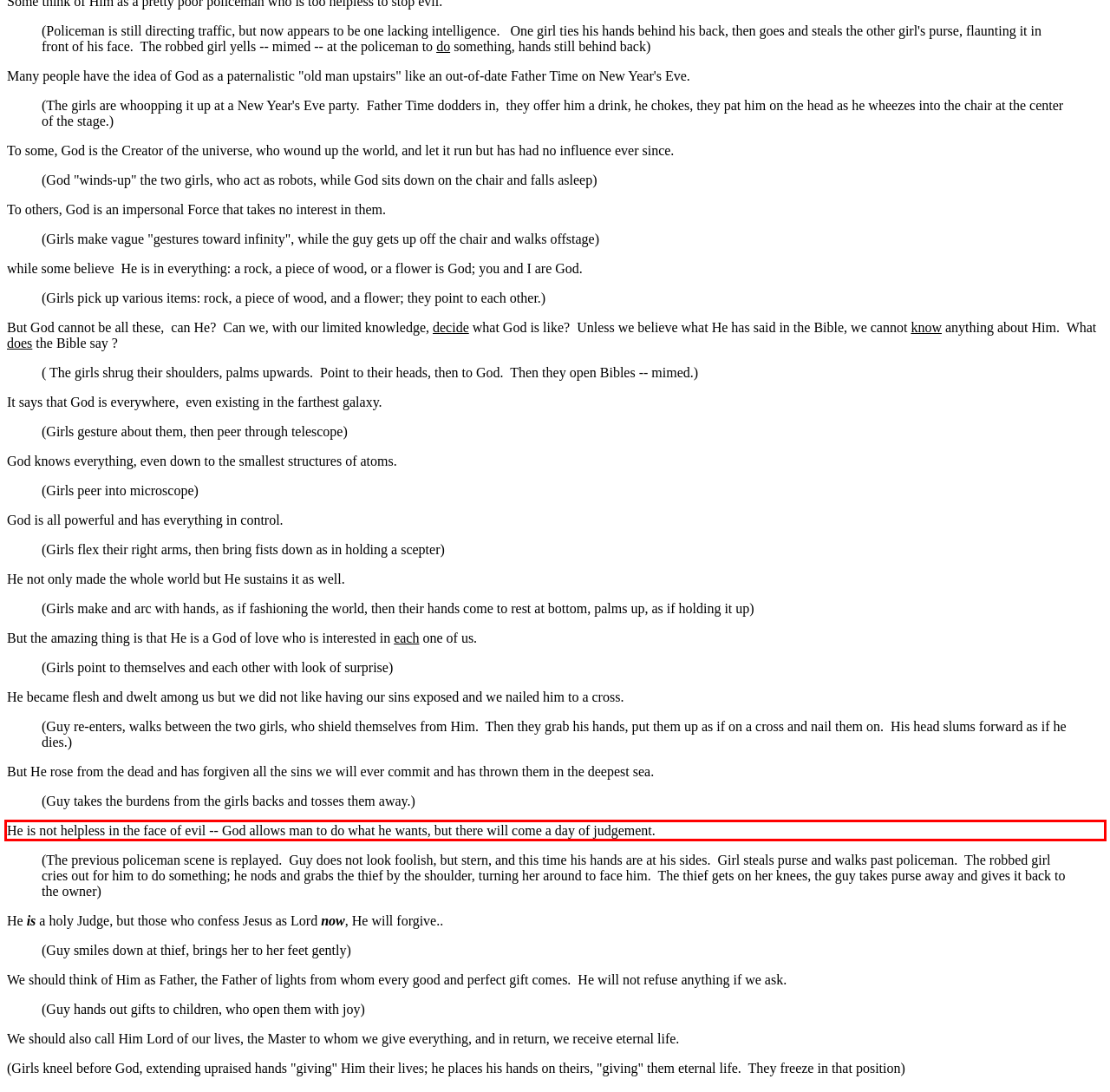Analyze the screenshot of a webpage where a red rectangle is bounding a UI element. Extract and generate the text content within this red bounding box.

He is not helpless in the face of evil -- God allows man to do what he wants, but there will come a day of judgement.